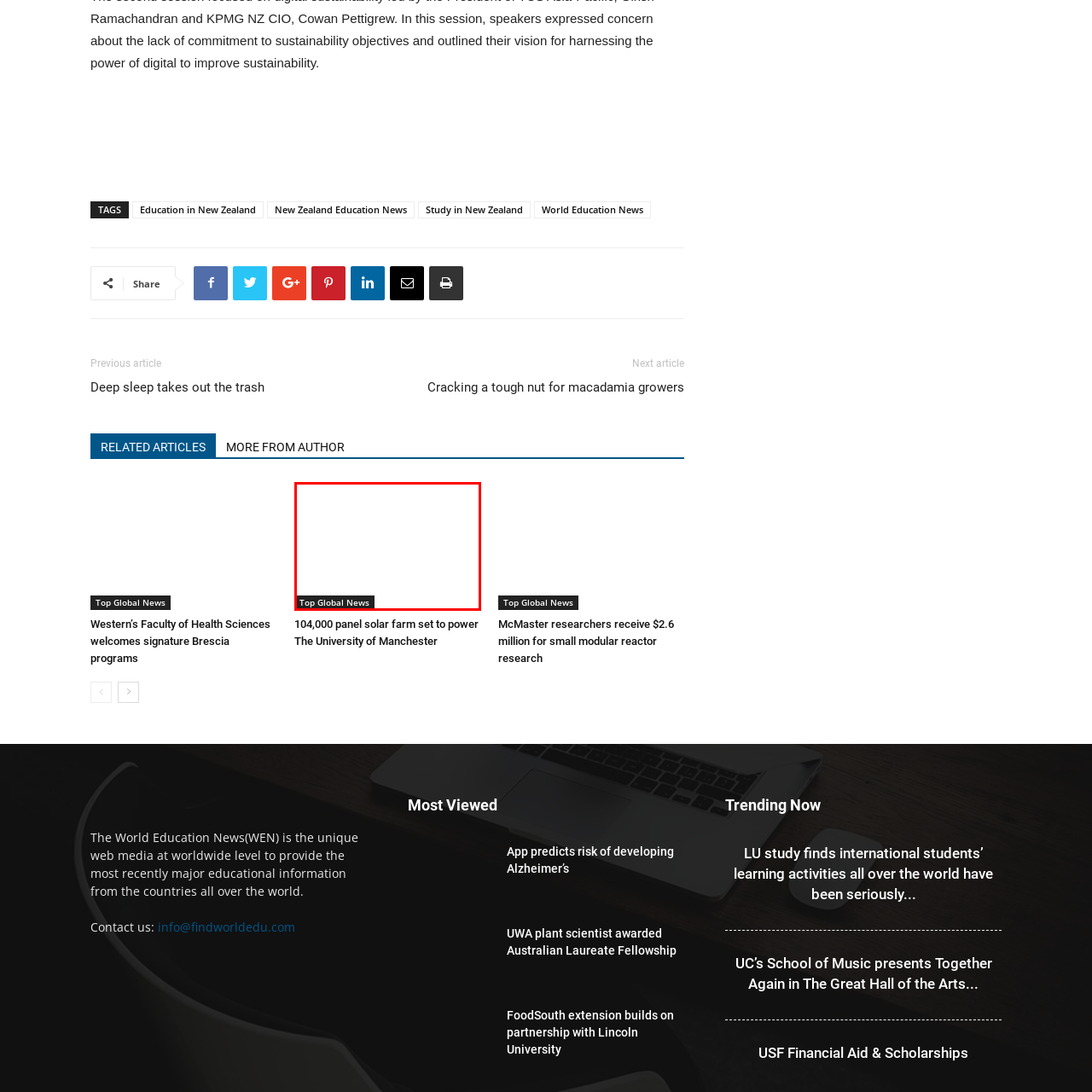What is next to the header?
Examine the red-bounded area in the image carefully and respond to the question with as much detail as possible.

According to the caption, next to the 'Top Global News' header, there is a visual element that potentially represents an article or news item linked to this theme, suggesting a connection between the header and the visual element.